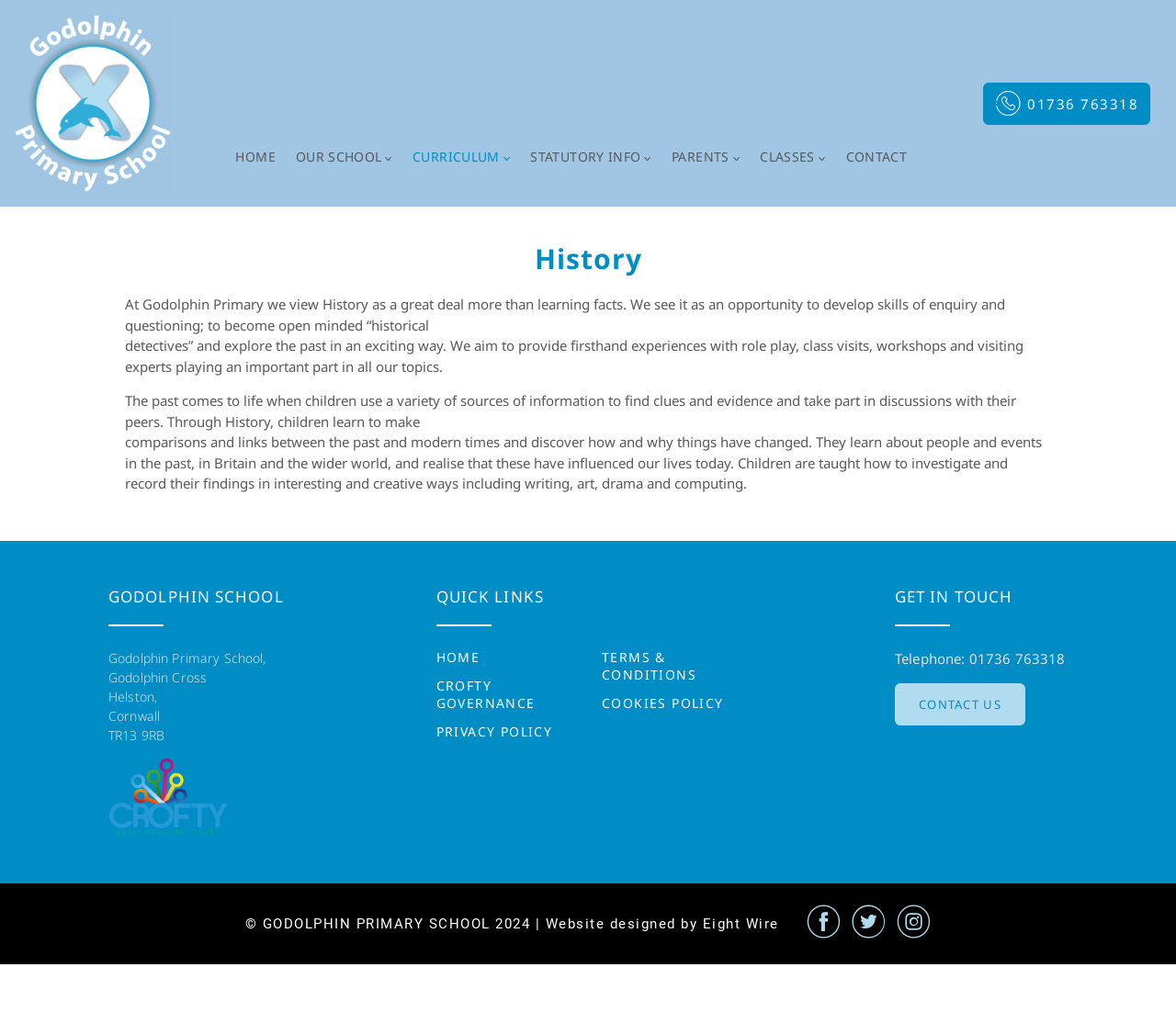Answer this question using a single word or a brief phrase:
What is the postcode of the school?

TR13 9RB